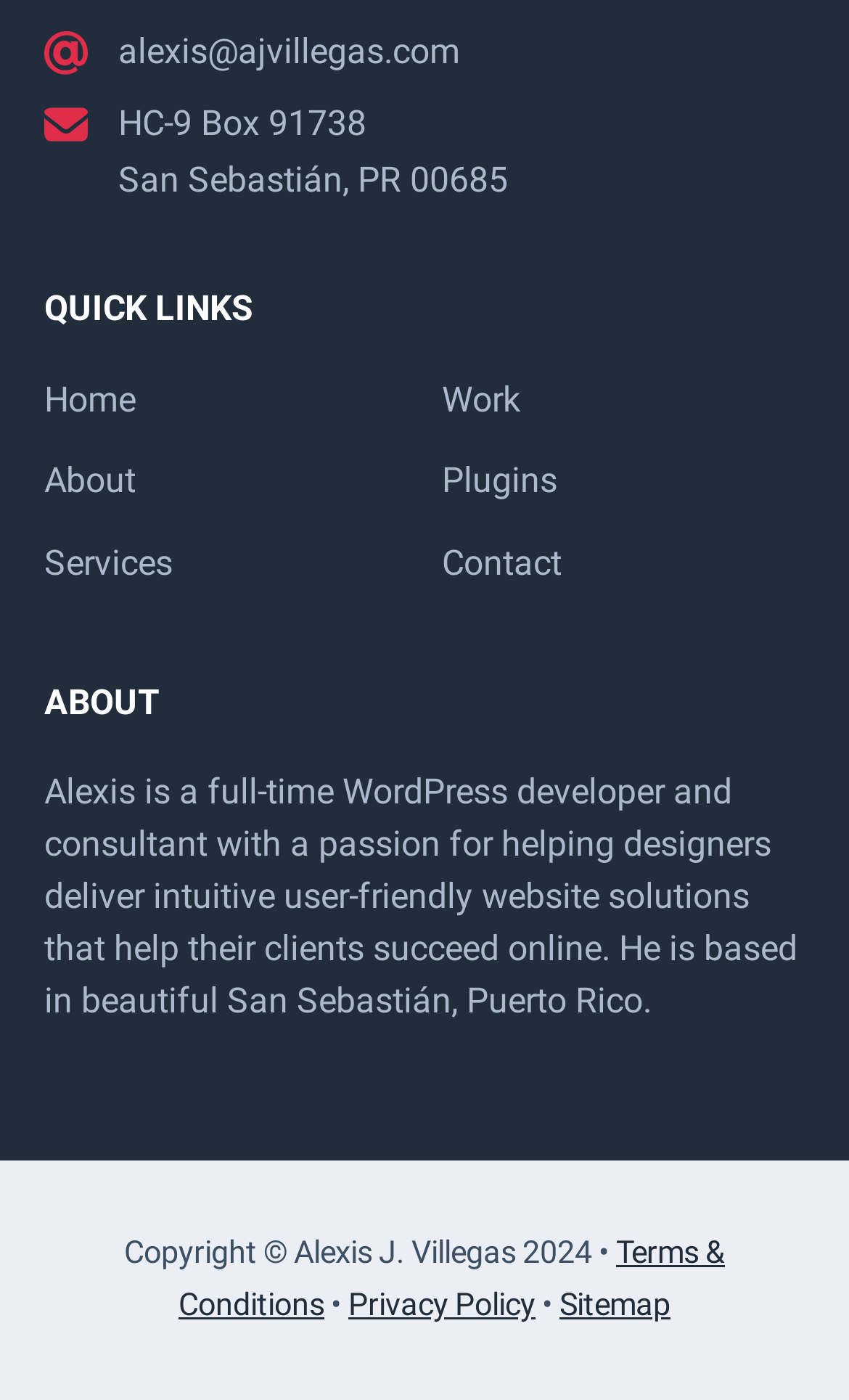Please identify the bounding box coordinates of the region to click in order to complete the task: "contact the developer". The coordinates must be four float numbers between 0 and 1, specified as [left, top, right, bottom].

[0.521, 0.387, 0.662, 0.416]